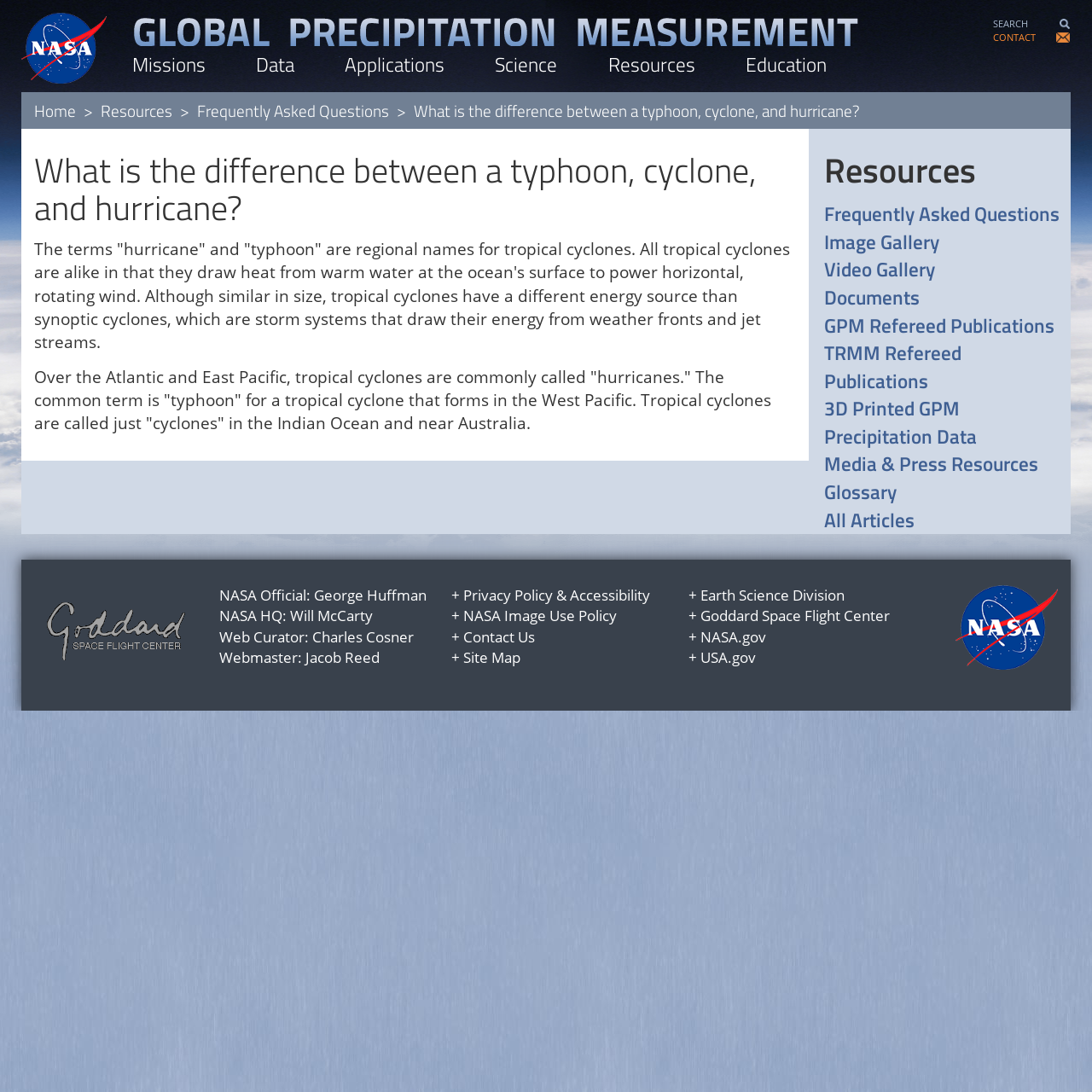Please identify the bounding box coordinates of the clickable area that will allow you to execute the instruction: "Contact Us".

[0.424, 0.574, 0.49, 0.592]